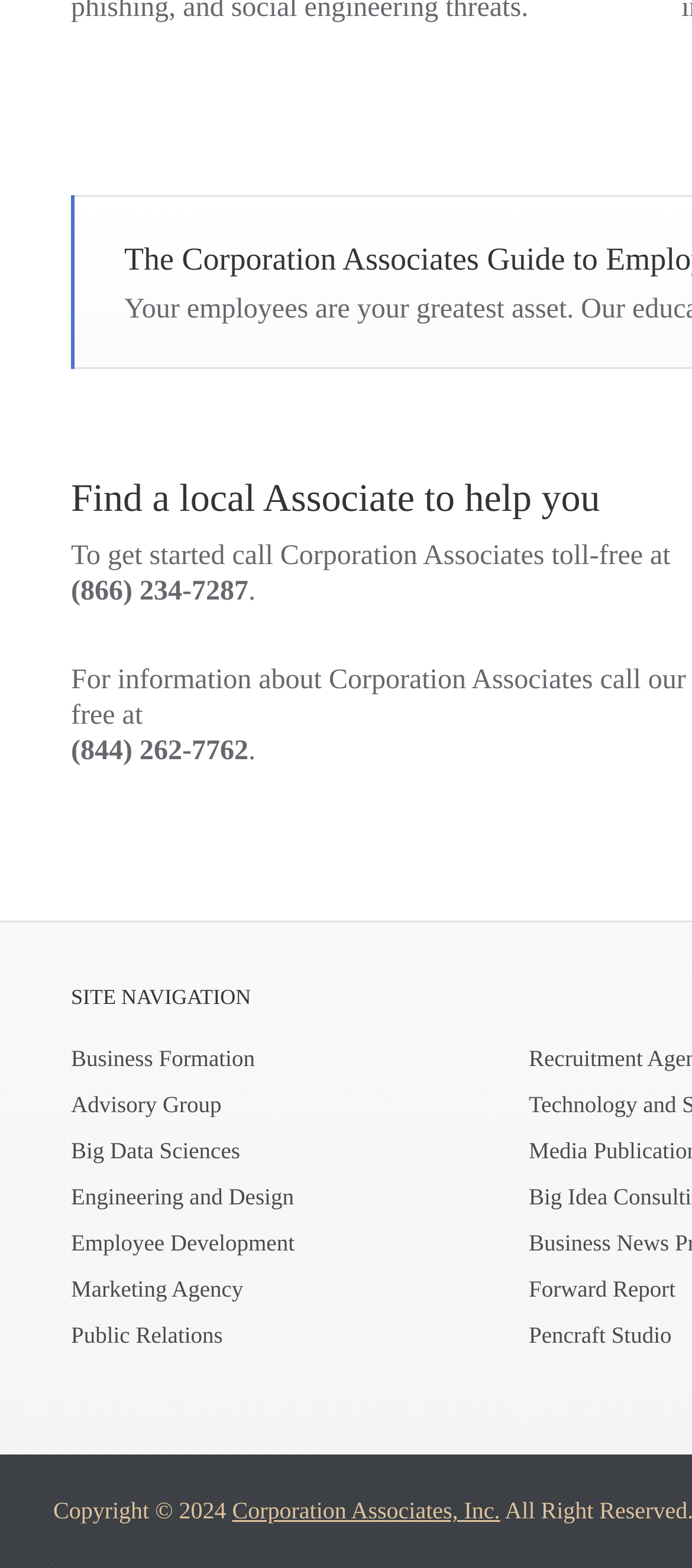Show the bounding box coordinates for the element that needs to be clicked to execute the following instruction: "click on Prevention". Provide the coordinates in the form of four float numbers between 0 and 1, i.e., [left, top, right, bottom].

None